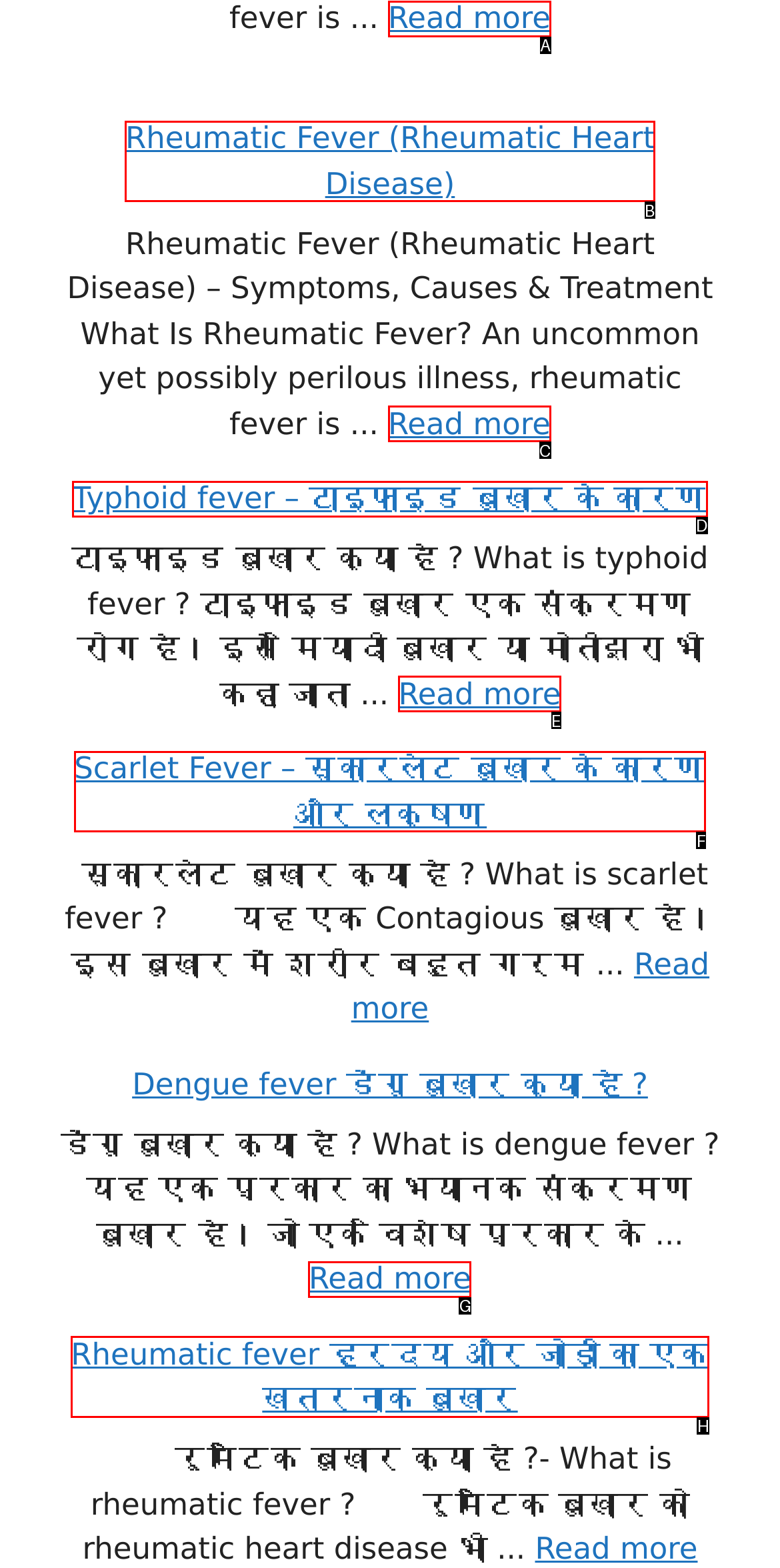Tell me which one HTML element best matches the description: Rheumatic Fever (Rheumatic Heart Disease)
Answer with the option's letter from the given choices directly.

B